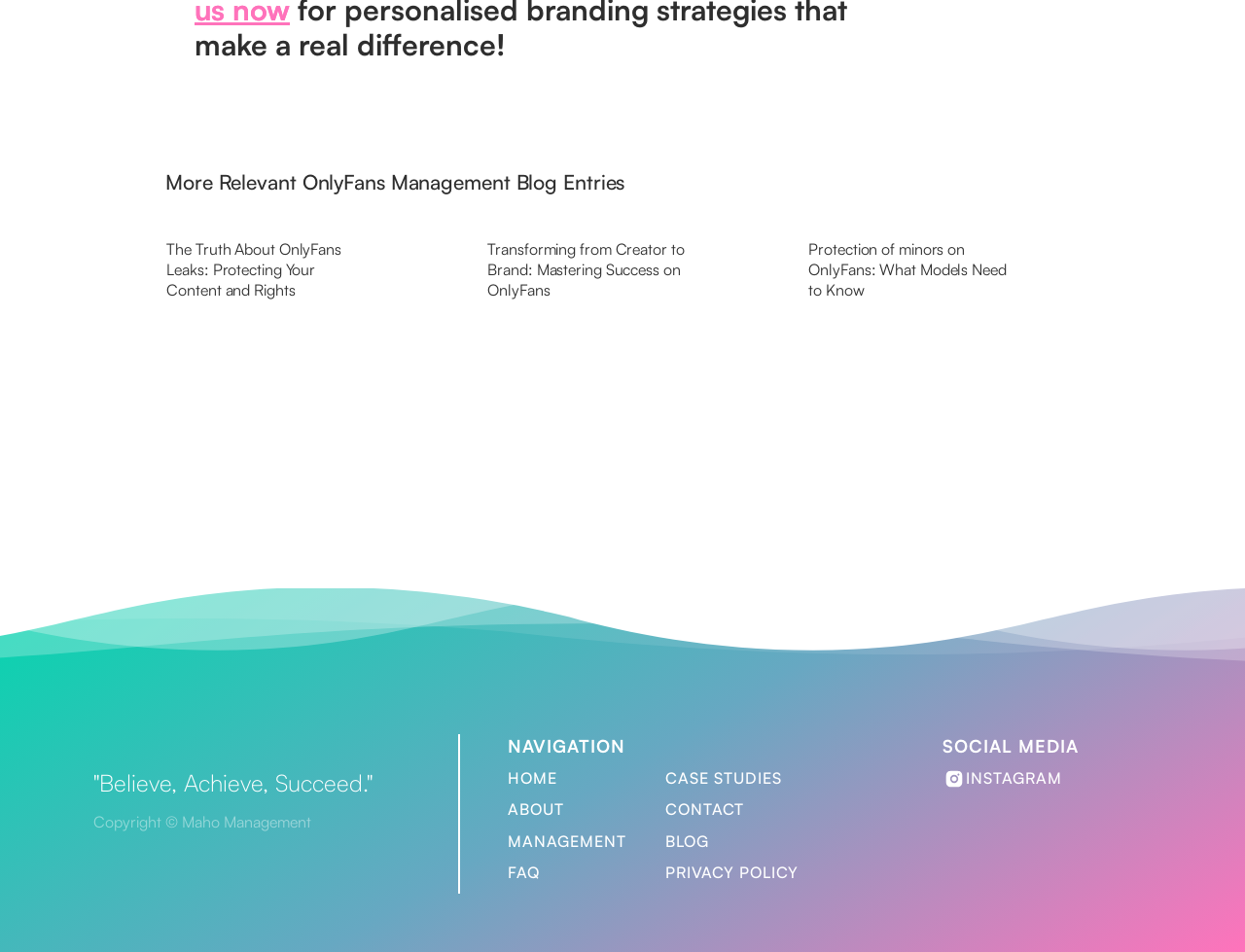Identify and provide the bounding box for the element described by: "input value="Your review *" name="comment"".

None